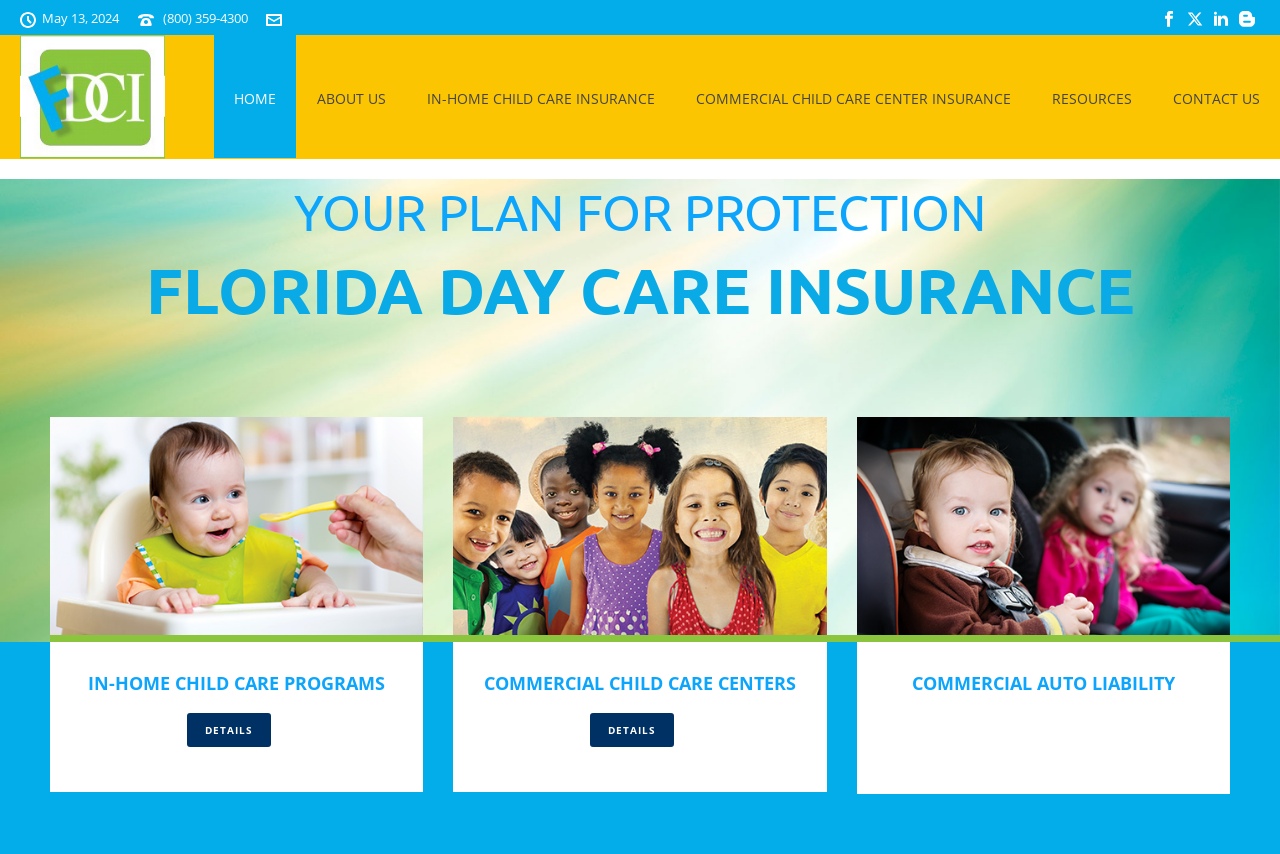Find and indicate the bounding box coordinates of the region you should select to follow the given instruction: "Call the phone number".

[0.127, 0.011, 0.194, 0.032]